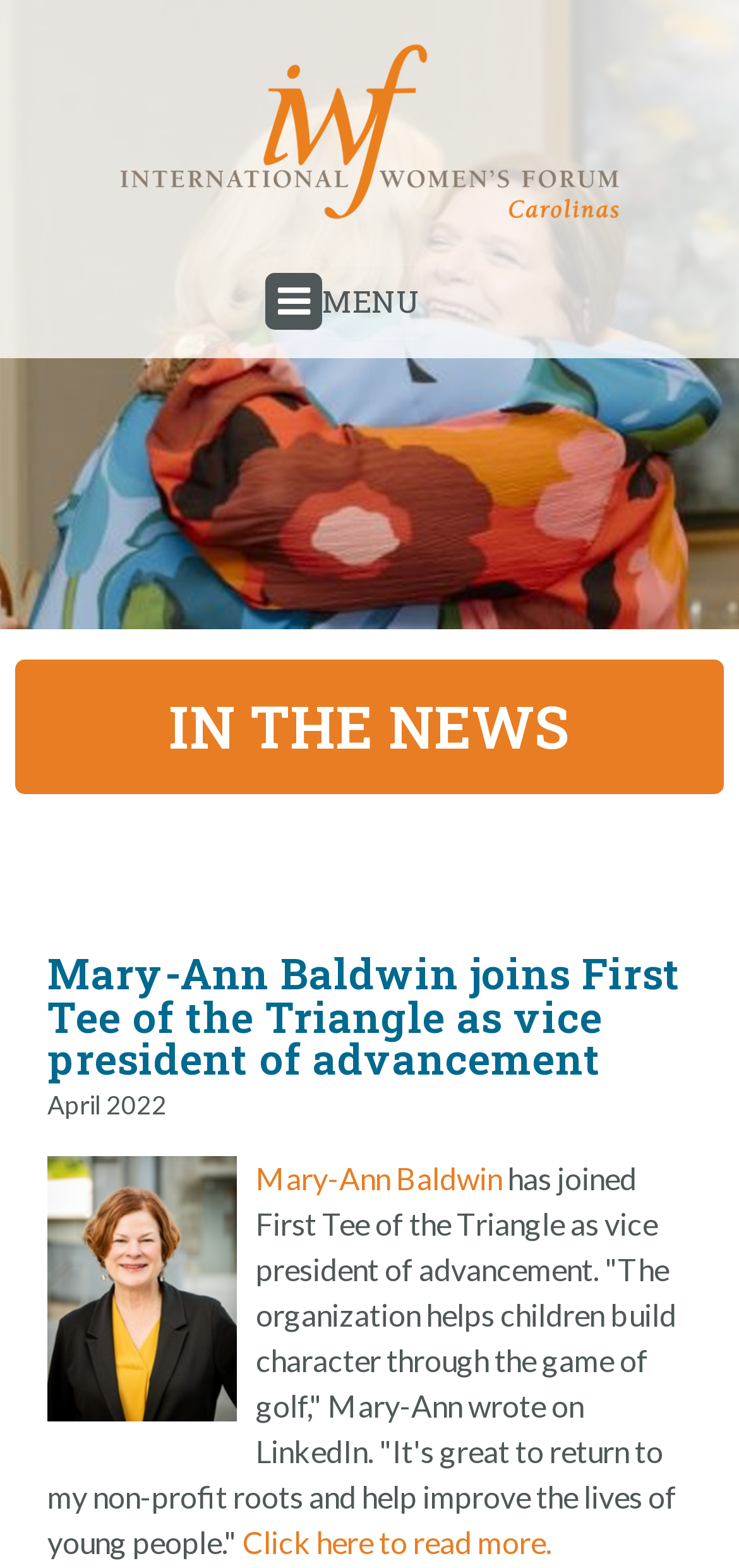Find the coordinates for the bounding box of the element with this description: "alt="IWF Carolinas"".

[0.141, 0.012, 0.859, 0.156]